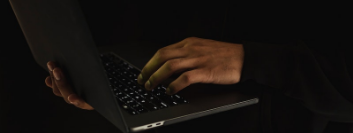What is the context of the article accompanying the image?
Look at the image and provide a short answer using one word or a phrase.

Cybersecurity